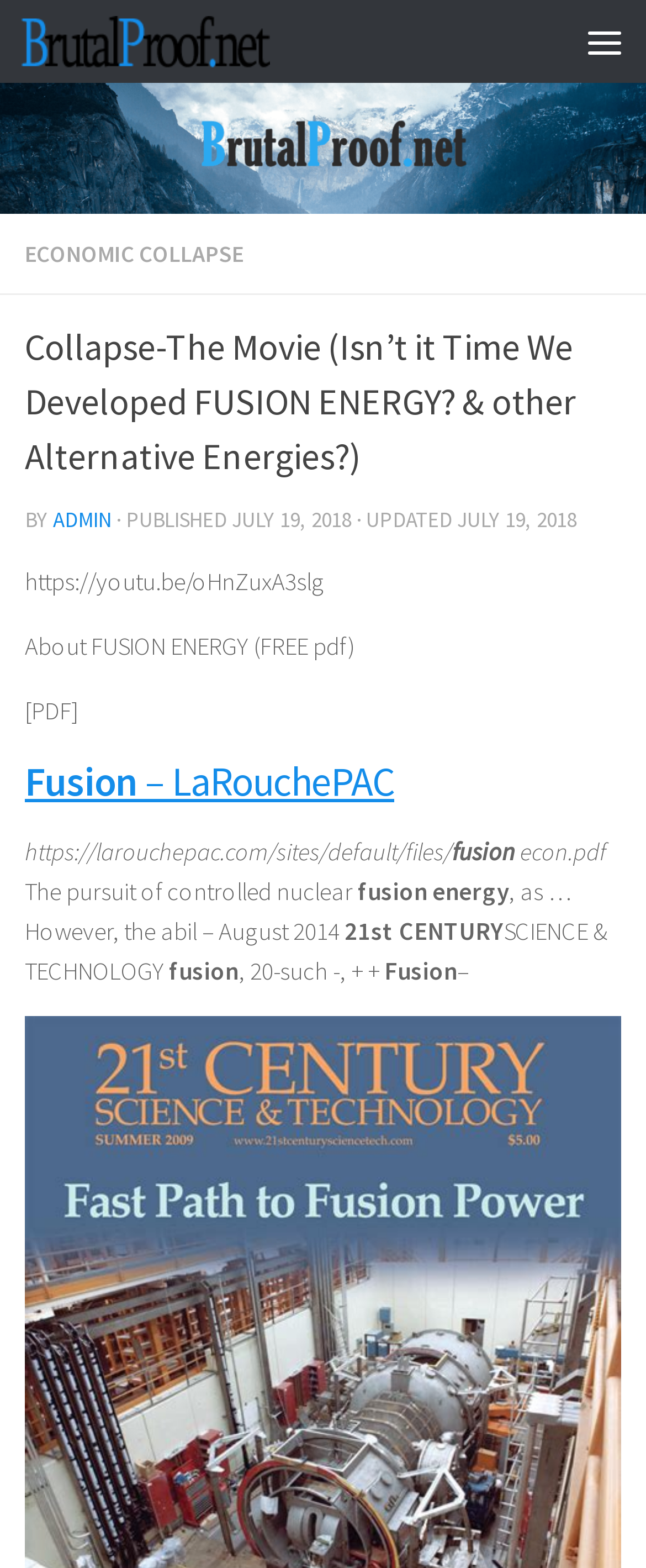Reply to the question below using a single word or brief phrase:
What is the first link on the webpage?

Skip to content